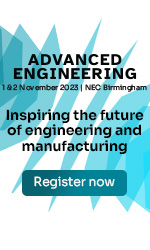Describe every aspect of the image in detail.

This image promotes the "Advanced Engineering" event scheduled for November 1-2, 2023, at NEC Birmingham. The striking design features geometric blue shapes creating a dynamic backdrop that conveys innovation and forward-thinking. The text prominently highlights the event name, alongside a motivating tagline, "Inspiring the future of engineering and manufacturing." A clear call-to-action button, "Register now," invites potential attendees to secure their participation. This visually appealing advertisement emphasizes the significance of advancements in engineering and encourages engagement from professionals in the field.